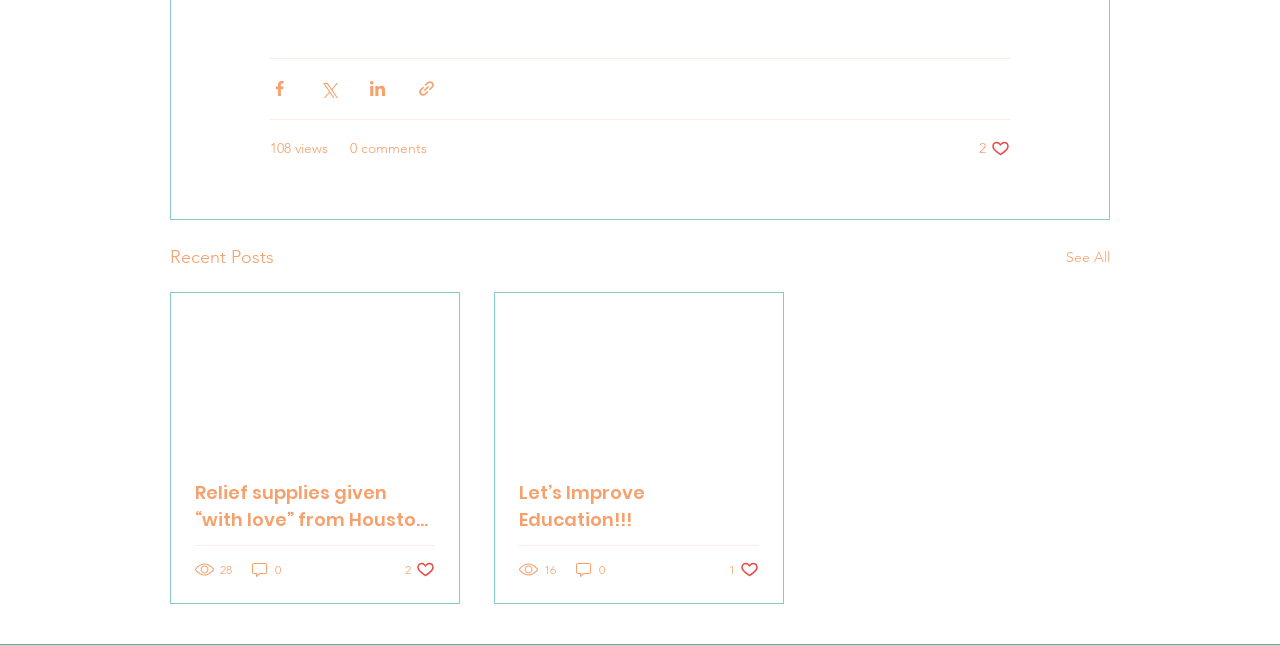Pinpoint the bounding box coordinates of the clickable element needed to complete the instruction: "Like the post". The coordinates should be provided as four float numbers between 0 and 1: [left, top, right, bottom].

[0.765, 0.215, 0.789, 0.245]